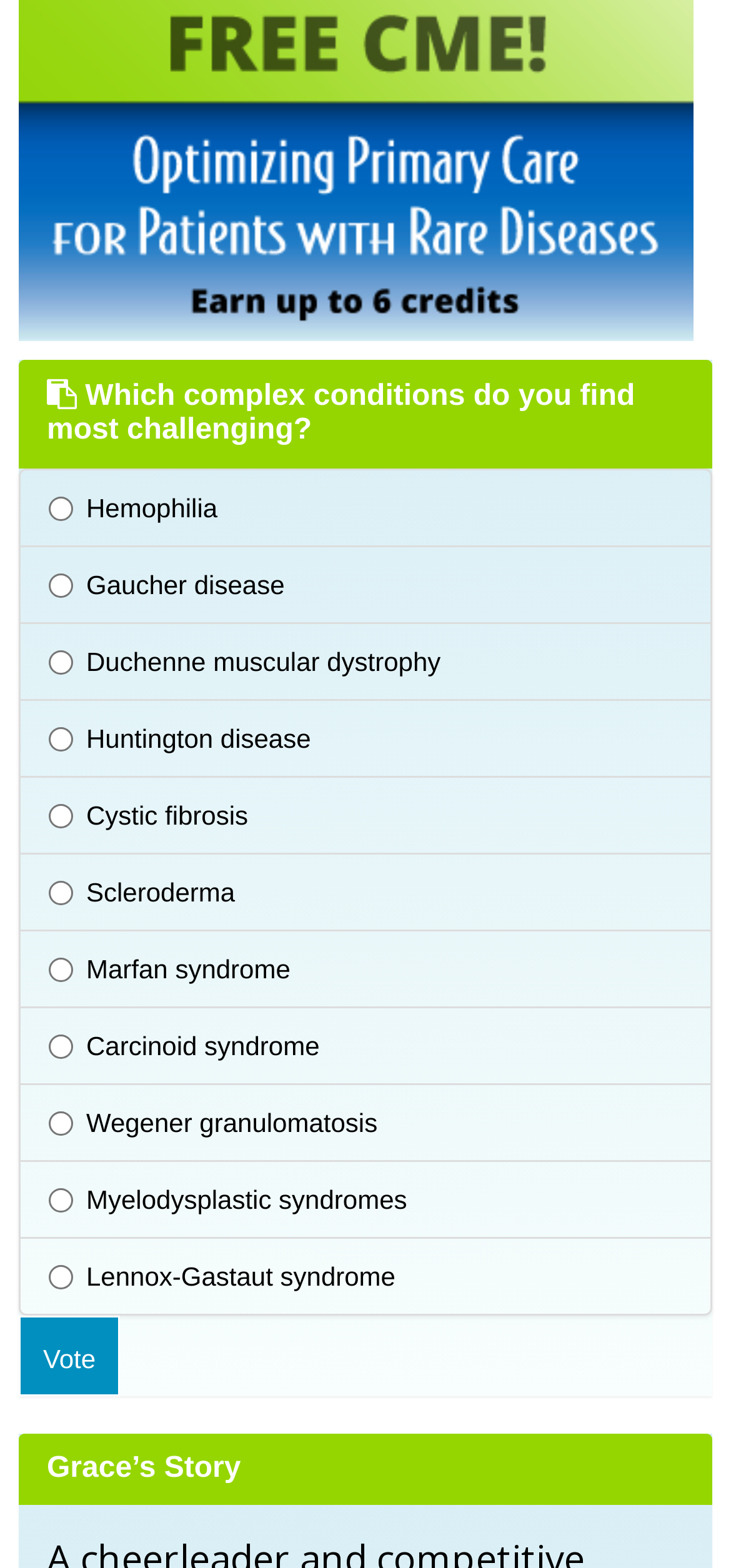Identify the bounding box coordinates of the clickable region necessary to fulfill the following instruction: "View the 'Soccer' category". The bounding box coordinates should be four float numbers between 0 and 1, i.e., [left, top, right, bottom].

None